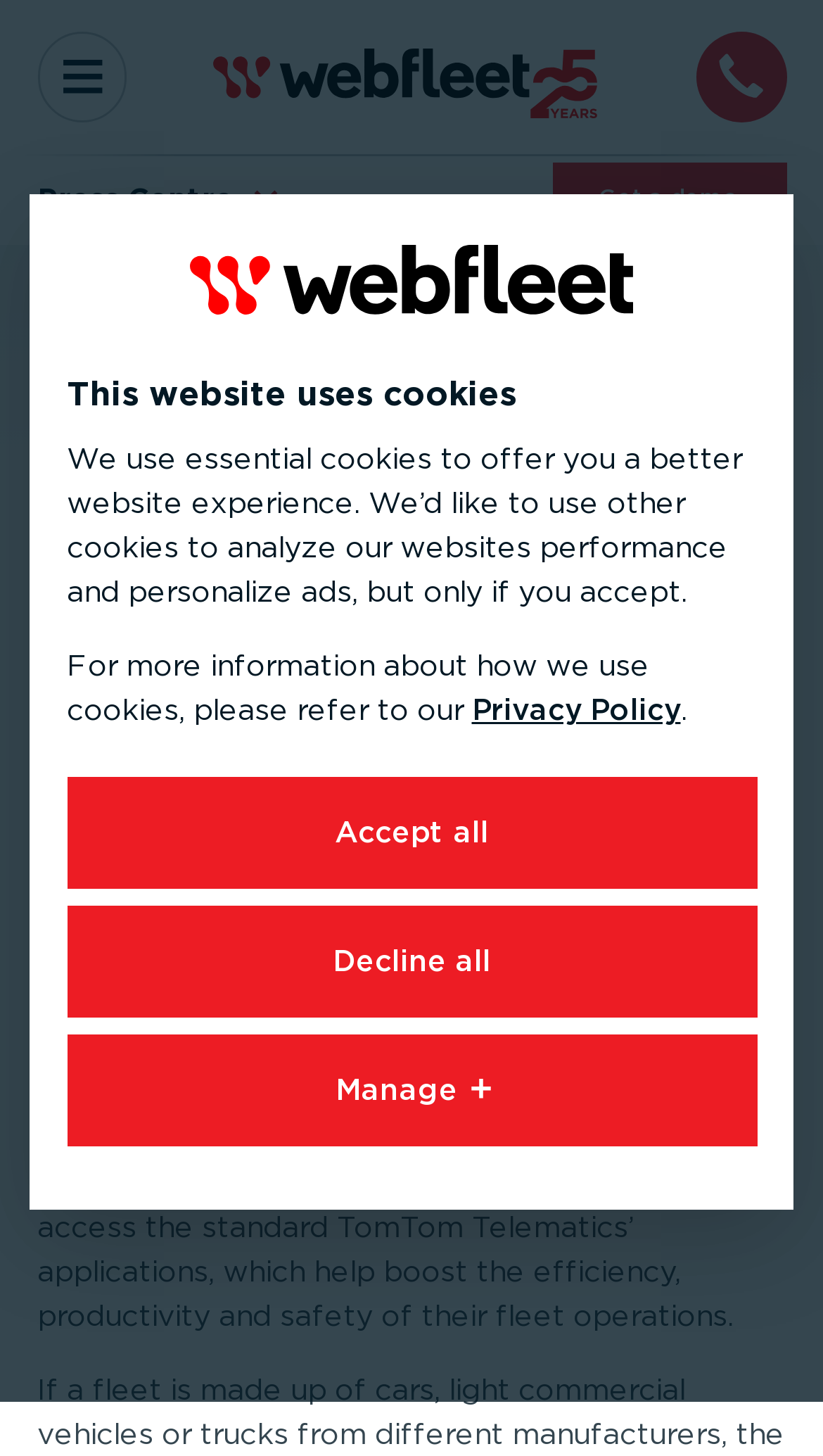What is the logo above the 'Press Centre' link? Please answer the question using a single word or phrase based on the image.

TomTom Telematics